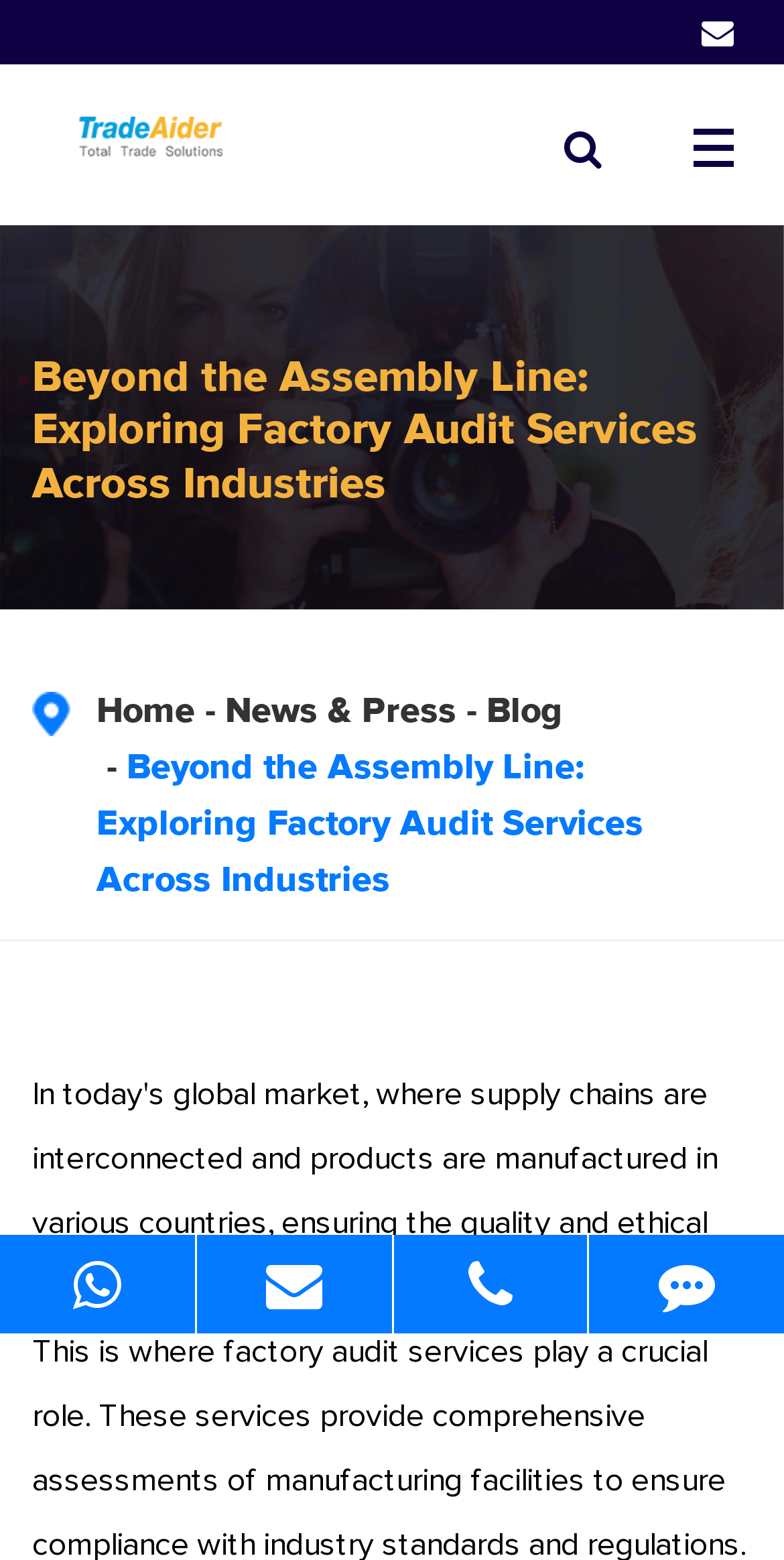Identify the bounding box coordinates of the clickable region necessary to fulfill the following instruction: "Click the company logo". The bounding box coordinates should be four float numbers between 0 and 1, i.e., [left, top, right, bottom].

[0.064, 0.074, 0.321, 0.101]